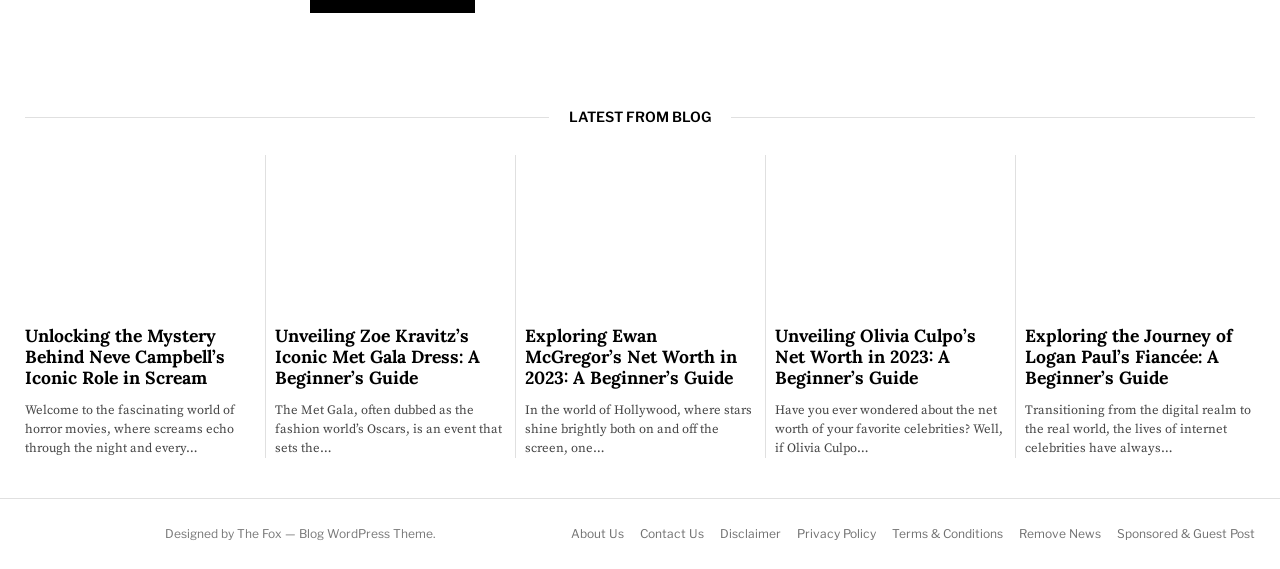Please identify the bounding box coordinates of the clickable area that will allow you to execute the instruction: "Explore Ewan McGregor's net worth in 2023".

[0.41, 0.571, 0.59, 0.682]